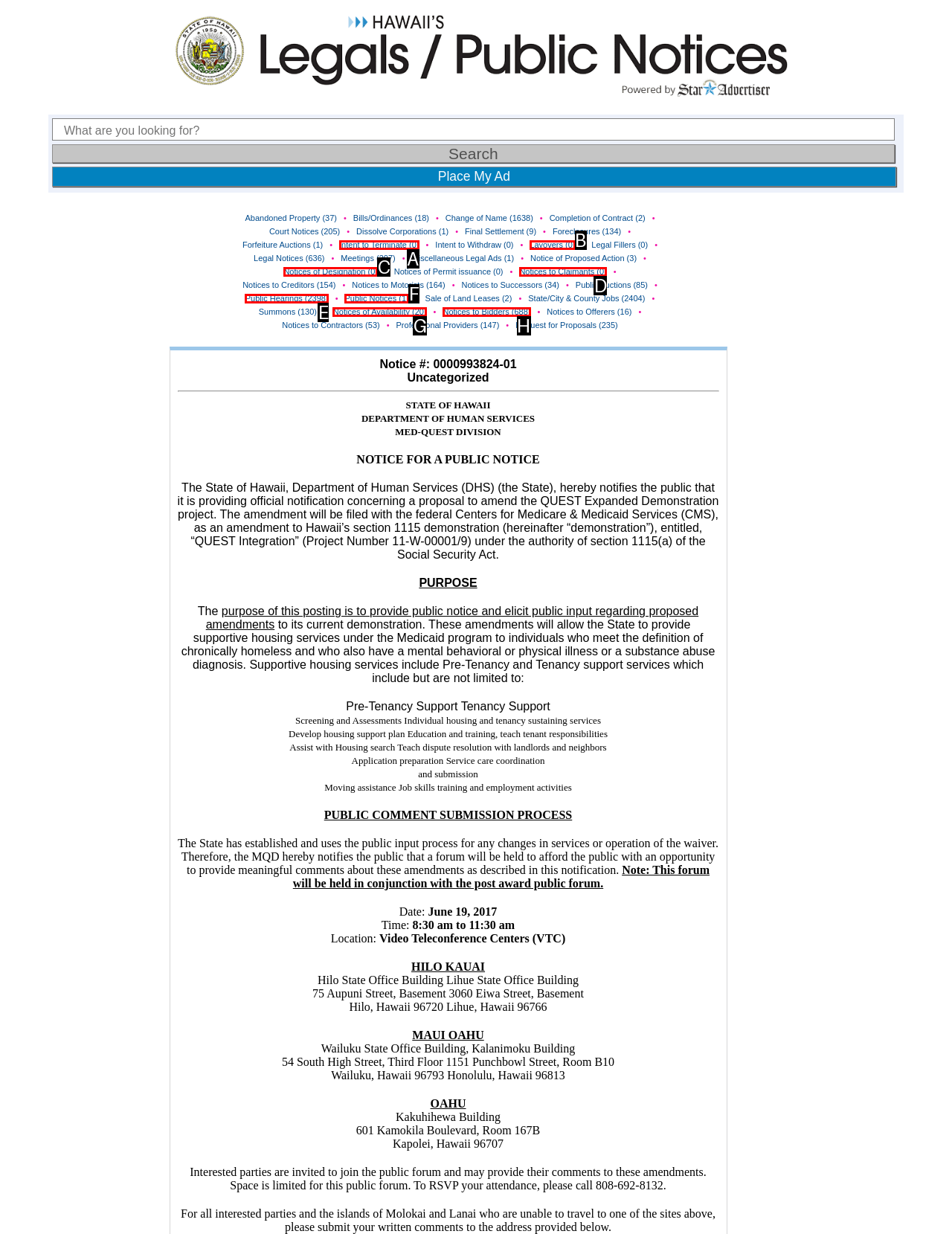Determine which option matches the element description: Public Hearings (2398)
Reply with the letter of the appropriate option from the options provided.

E